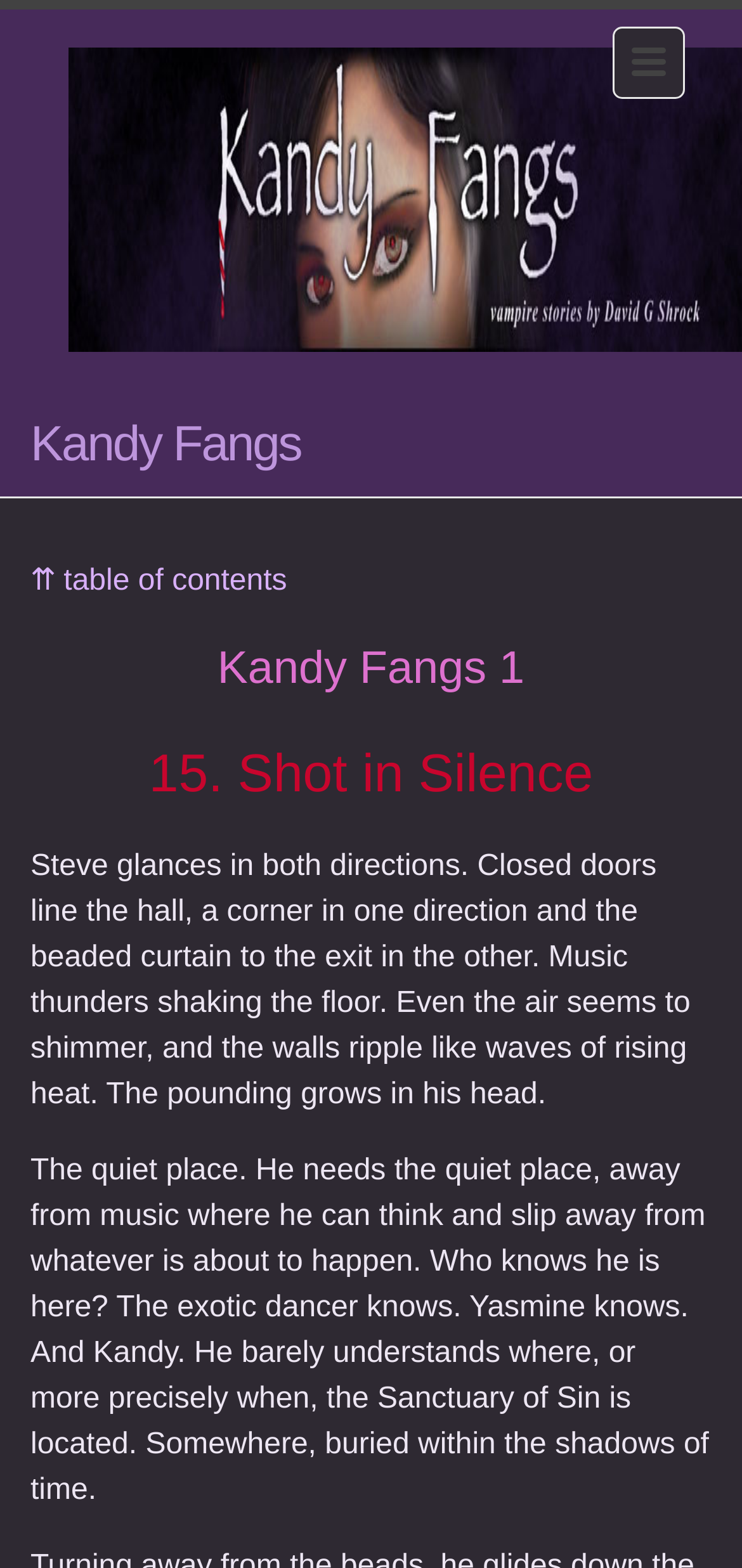What is the Sanctuary of Sin?
Answer the question using a single word or phrase, according to the image.

A location